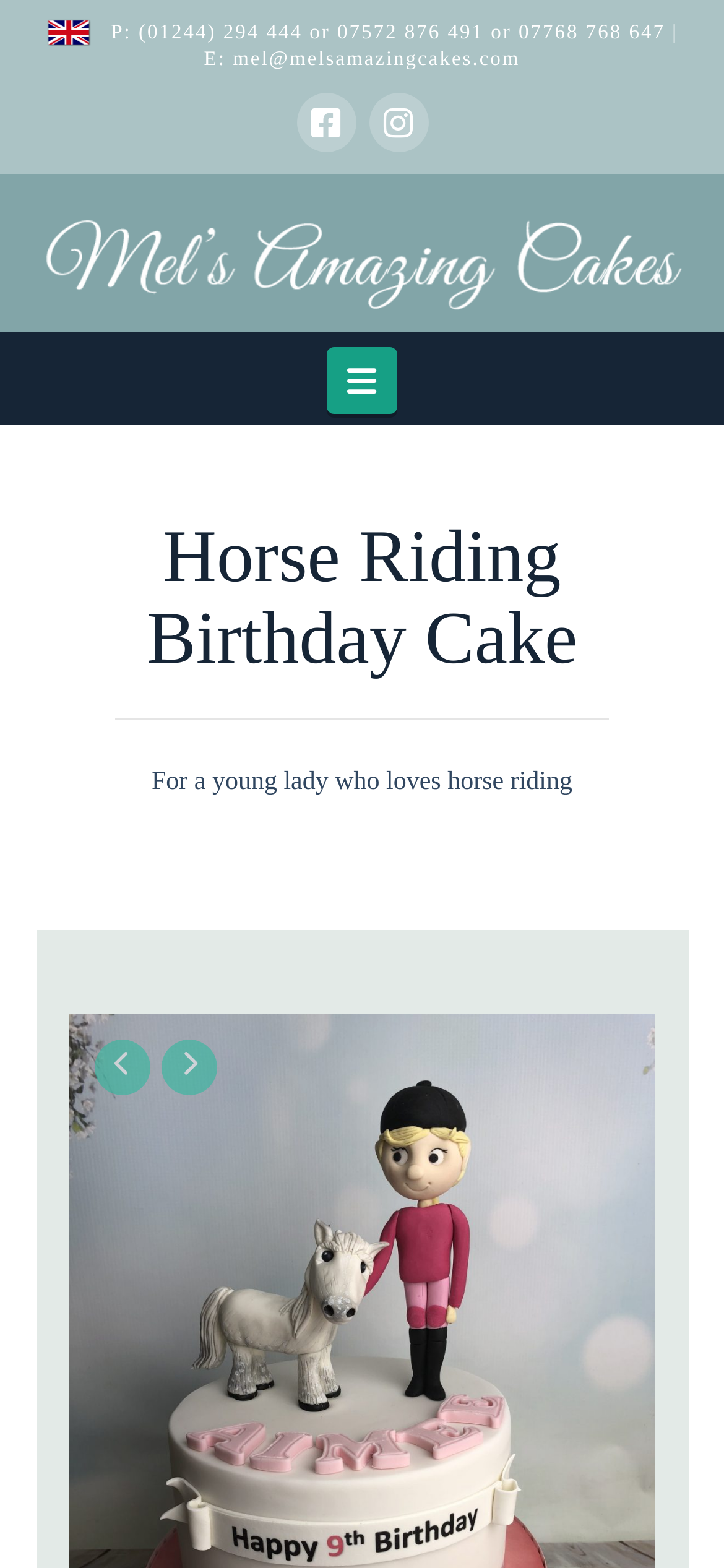Respond with a single word or phrase to the following question:
What is the theme of the birthday cake?

Horse Riding